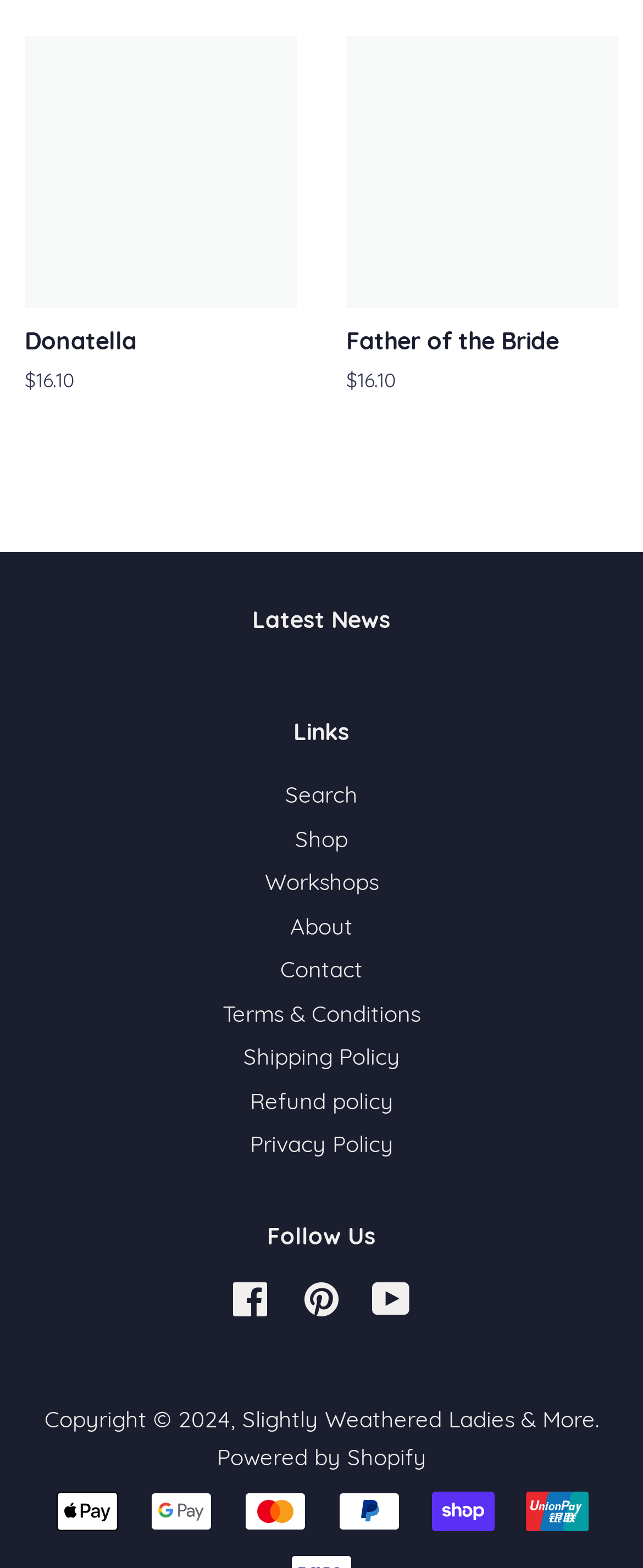Please identify the bounding box coordinates of the clickable region that I should interact with to perform the following instruction: "Visit Facebook page". The coordinates should be expressed as four float numbers between 0 and 1, i.e., [left, top, right, bottom].

[0.362, 0.823, 0.421, 0.841]